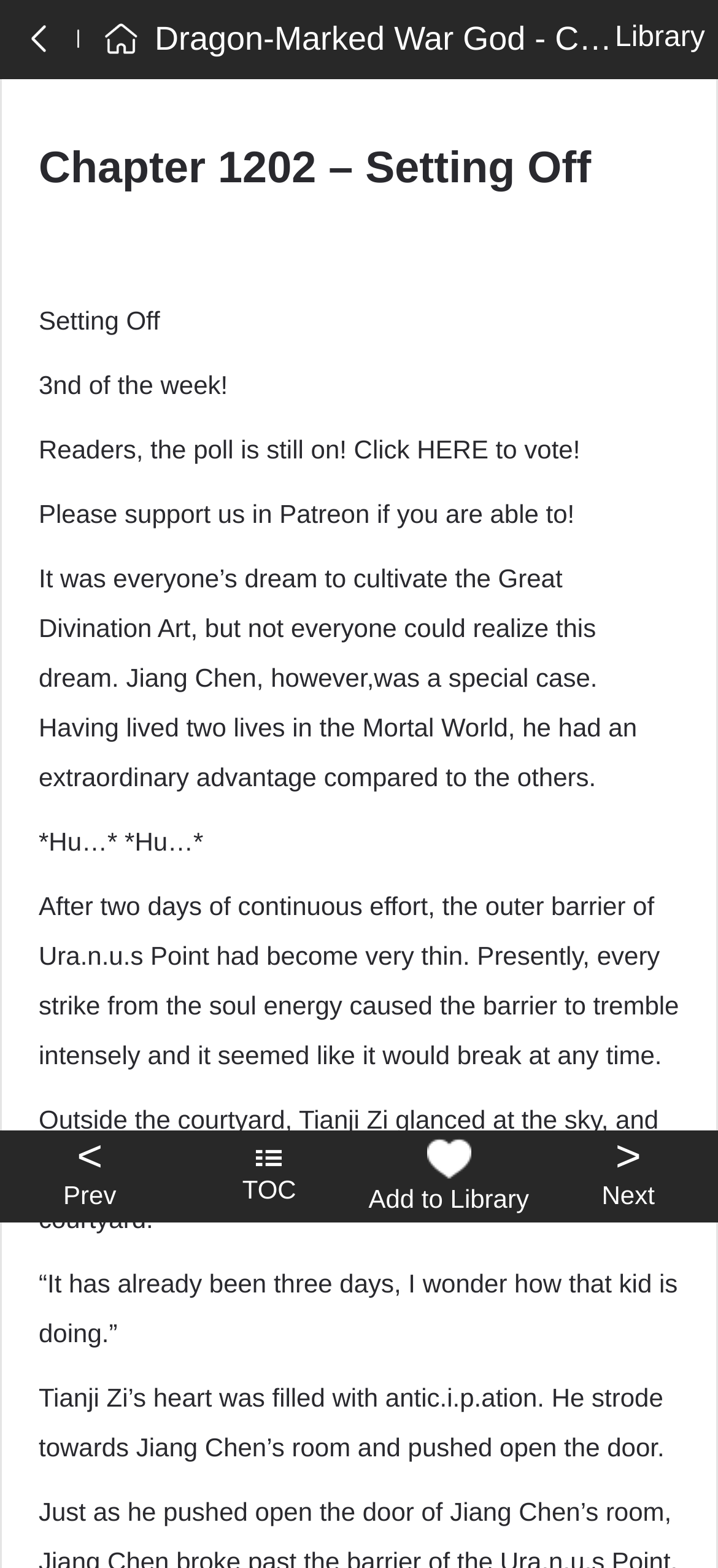Identify the bounding box for the element characterized by the following description: "< Prev".

[0.0, 0.721, 0.25, 0.78]